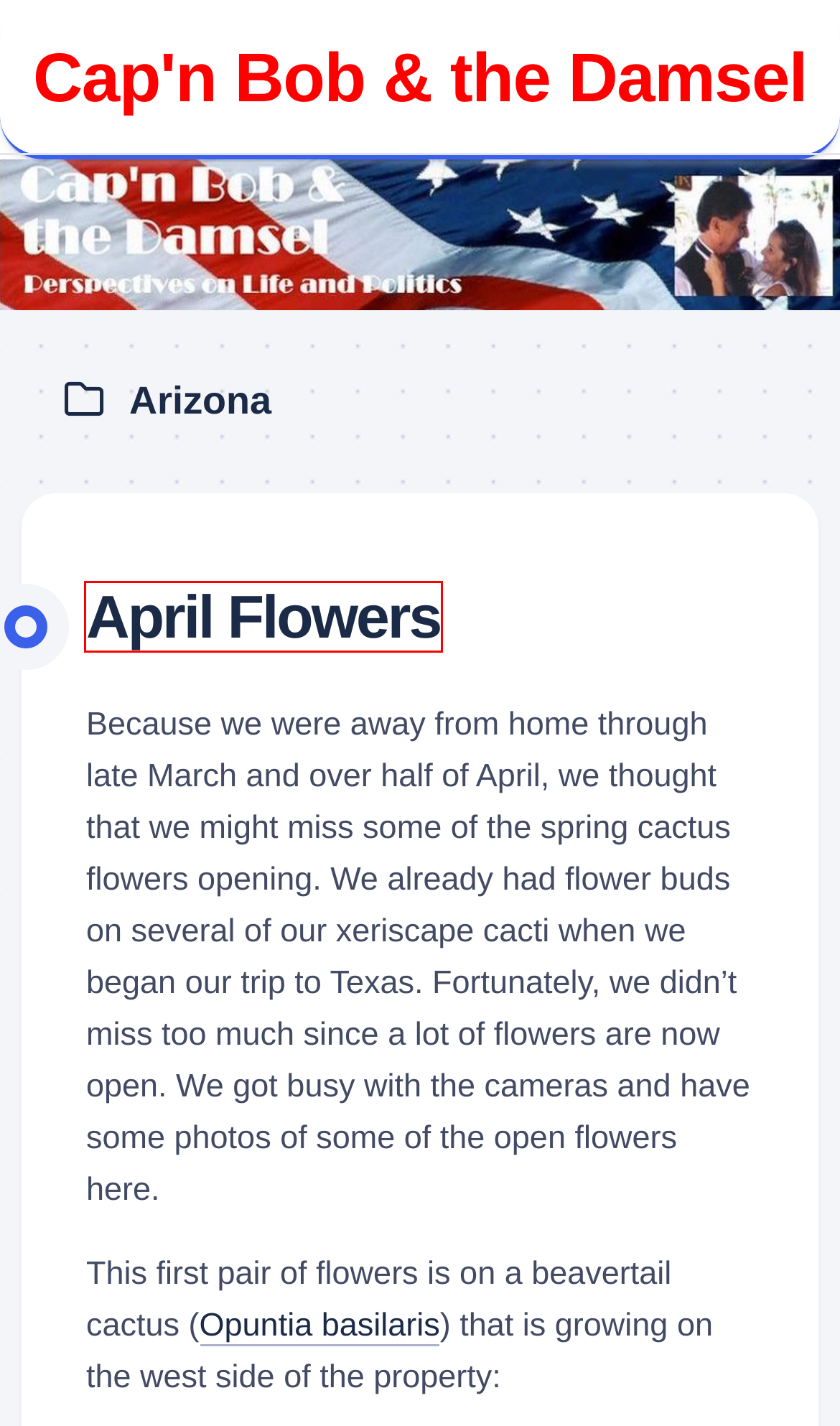Using the screenshot of a webpage with a red bounding box, pick the webpage description that most accurately represents the new webpage after the element inside the red box is clicked. Here are the candidates:
A. Aviation – Cap'n Bob & the Damsel
B. Da Goddess
C. April Flowers – Cap'n Bob & the Damsel
D. Nobody Asked Me... - Veritas nos liberabit
E. Home & Garden – Cap'n Bob & the Damsel
F. Special Features – Cap'n Bob & the Damsel
G. Cap'n Bob & the Damsel – Perspectives on Life and Politics
H. small dead animals

C